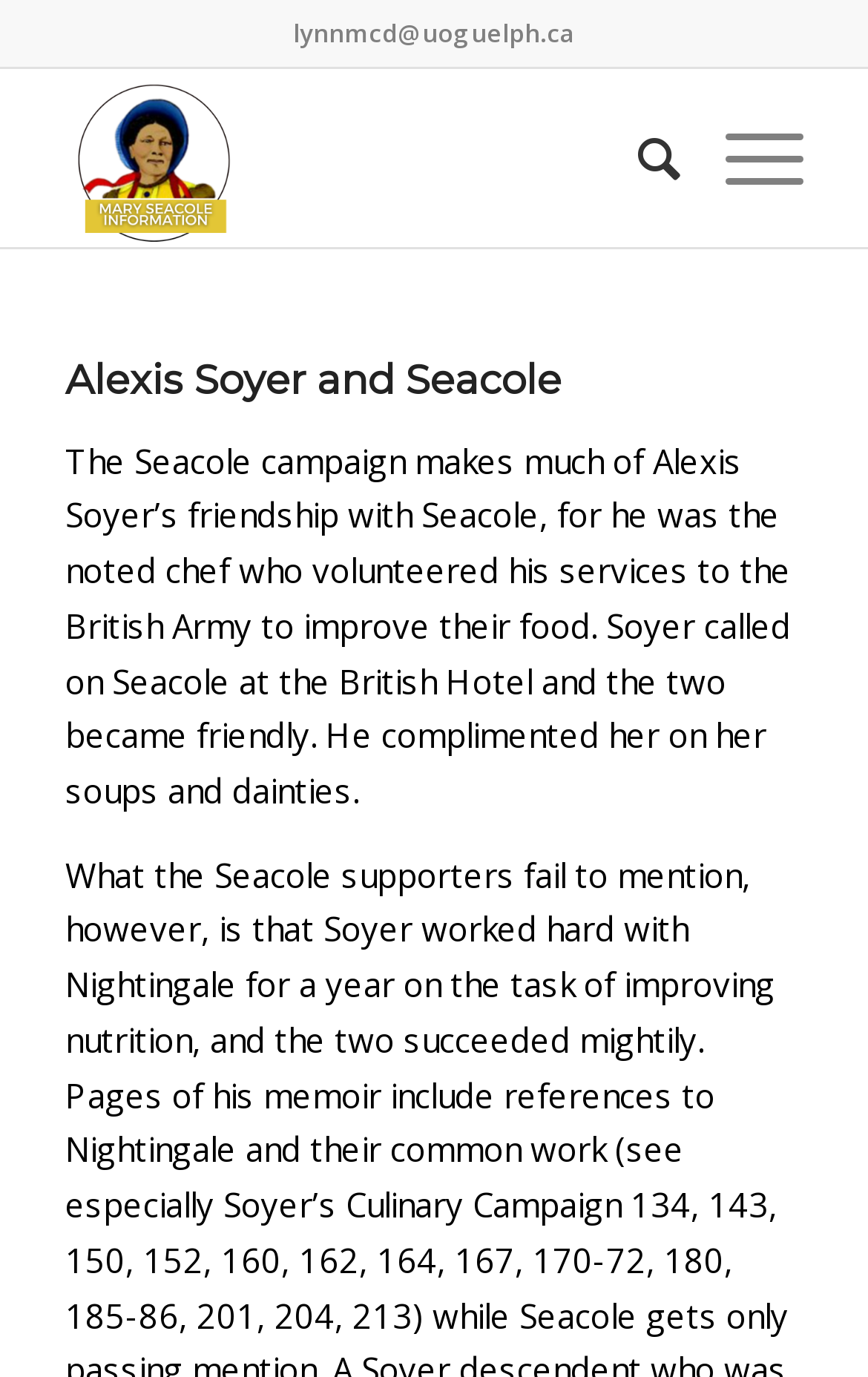Consider the image and give a detailed and elaborate answer to the question: 
What is the name of the person in the image?

I found the name of the person in the image by looking at the image element inside the link element, which has a description of 'Mary Seacole'. This suggests that the image is of Mary Seacole.